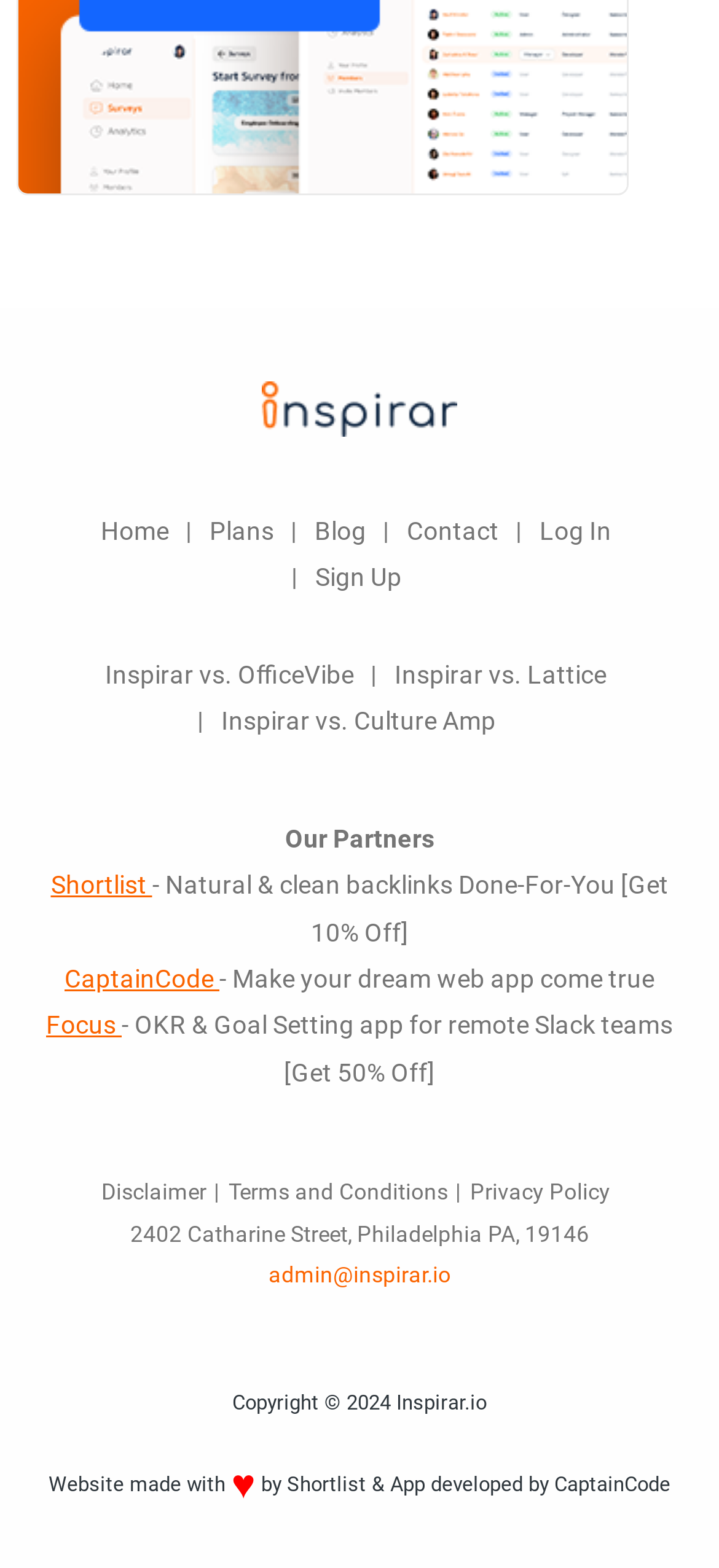Provide your answer to the question using just one word or phrase: What is the address mentioned in the footer?

2402 Catharine Street, Philadelphia PA, 19146